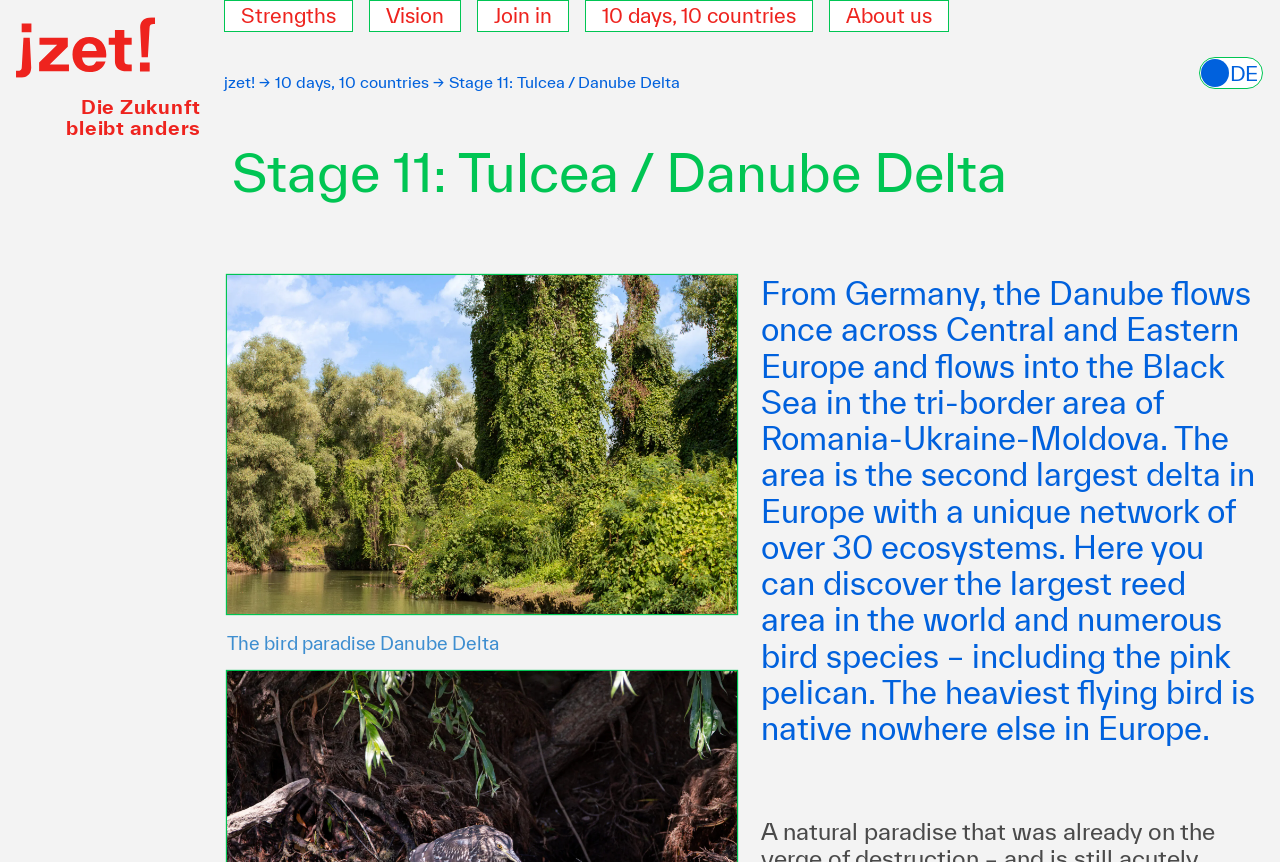What is the name of the bird species mentioned in the text?
Please provide a full and detailed response to the question.

The question asks for the name of the bird species mentioned in the text. The text description of the webpage states '...including the pink pelican.' Therefore, the answer is 'pink pelican'.